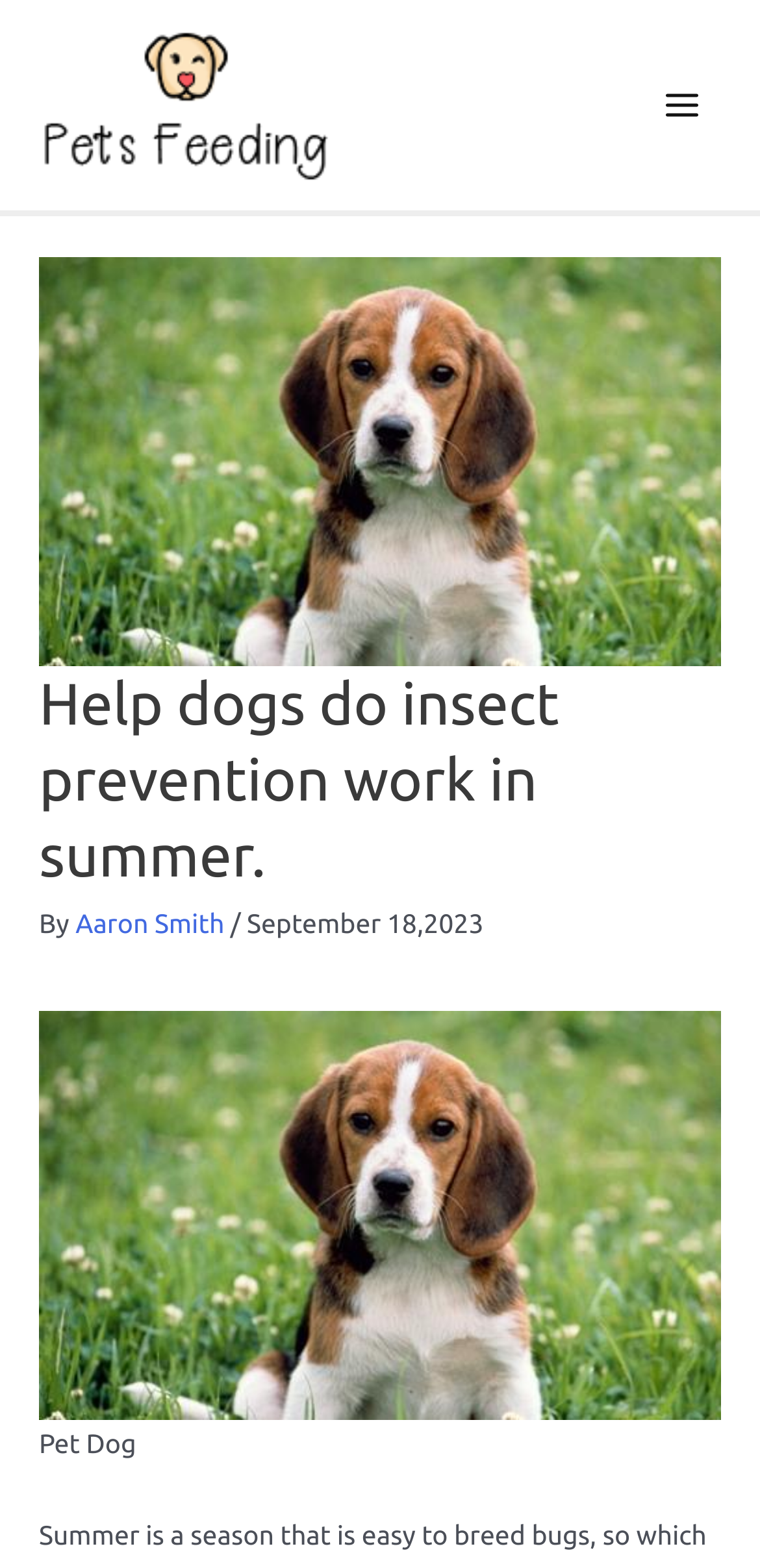Create a detailed summary of all the visual and textual information on the webpage.

The webpage is about helping dogs do insect prevention work in summer, as indicated by the title. At the top left, there is a link to "Pets Feeding" accompanied by an image with the same name. Below this link, there is a button labeled "Main Menu" at the top right corner of the page.

The main content of the page is divided into two sections. The top section has a large image with the title "Help dogs do insect prevention work in summer." Below this image, there is a heading with the same title. The author's name, "Aaron Smith", is mentioned along with the date "September 18, 2023".

Below the heading, there is another image with the same title as the previous one. At the very bottom of the page, there is a static text "Pet Dog". Overall, the page has a simple layout with a focus on the main topic of helping dogs with insect prevention in summer.